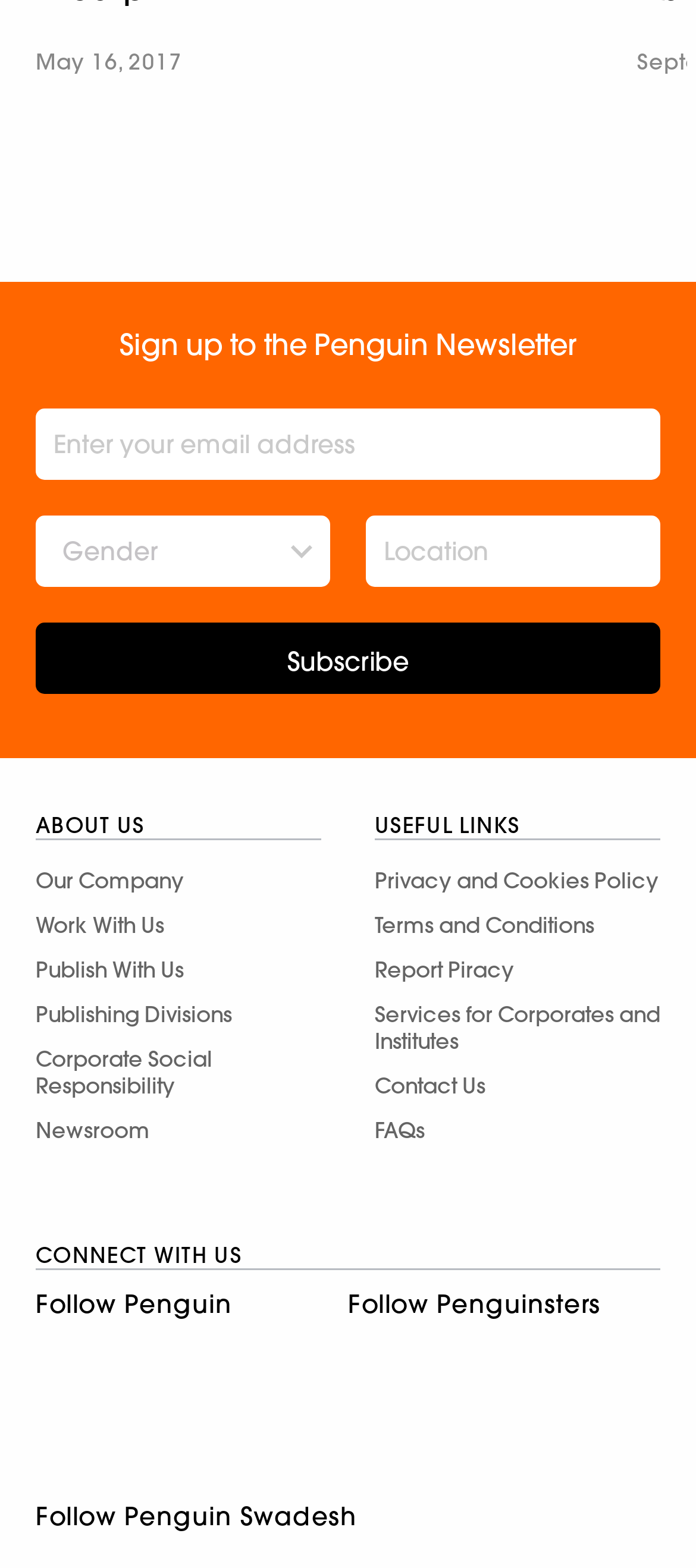Provide a brief response to the question below using a single word or phrase: 
What is the purpose of the textbox?

Enter email address